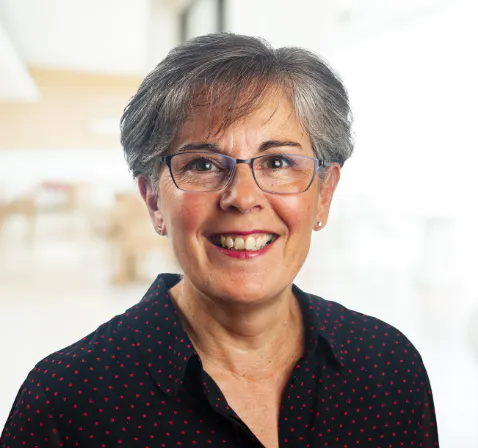Carefully examine the image and provide an in-depth answer to the question: What is the pattern on Lesley's shirt?

According to the caption, Lesley is dressed in a black shirt adorned with small red polka dots, which suggests that the pattern on her shirt is small red polka dots.